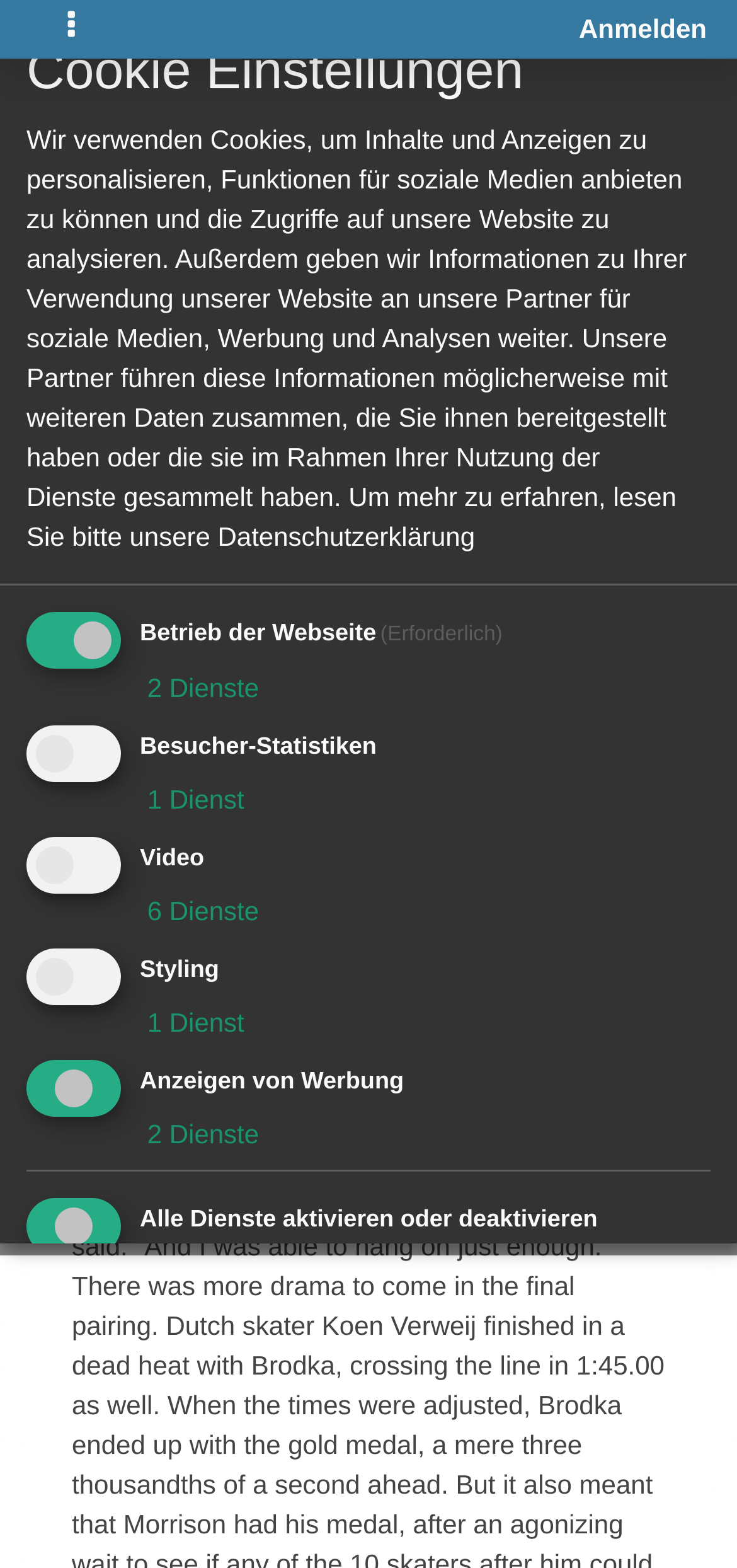Predict the bounding box of the UI element based on the description: "parent_node: Besucher-Statistiken aria-describedby="purpose-item-analytics-description"". The coordinates should be four float numbers between 0 and 1, formatted as [left, top, right, bottom].

[0.036, 0.463, 0.164, 0.499]